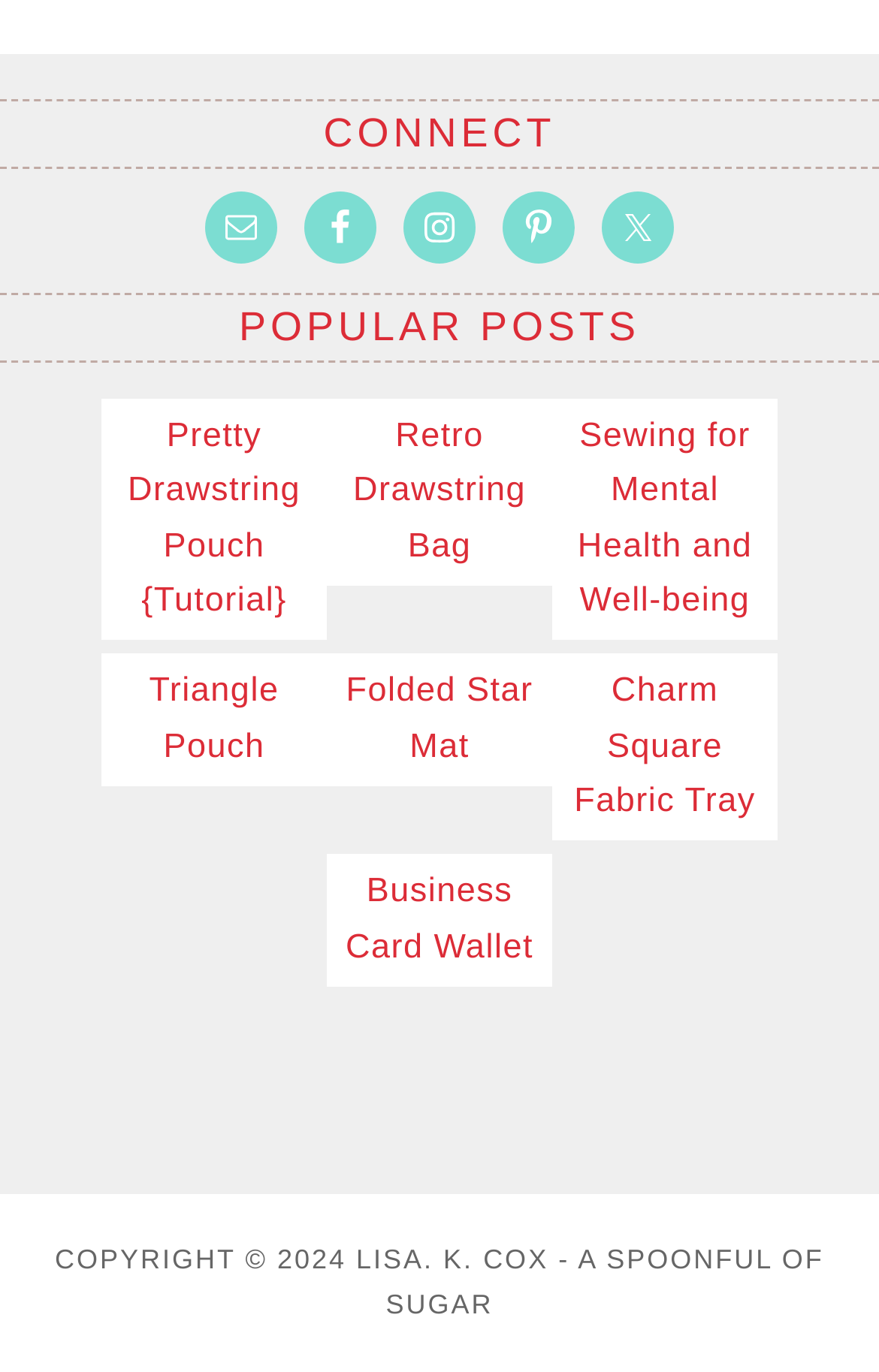How many popular posts are listed on the page?
Based on the image, respond with a single word or phrase.

6